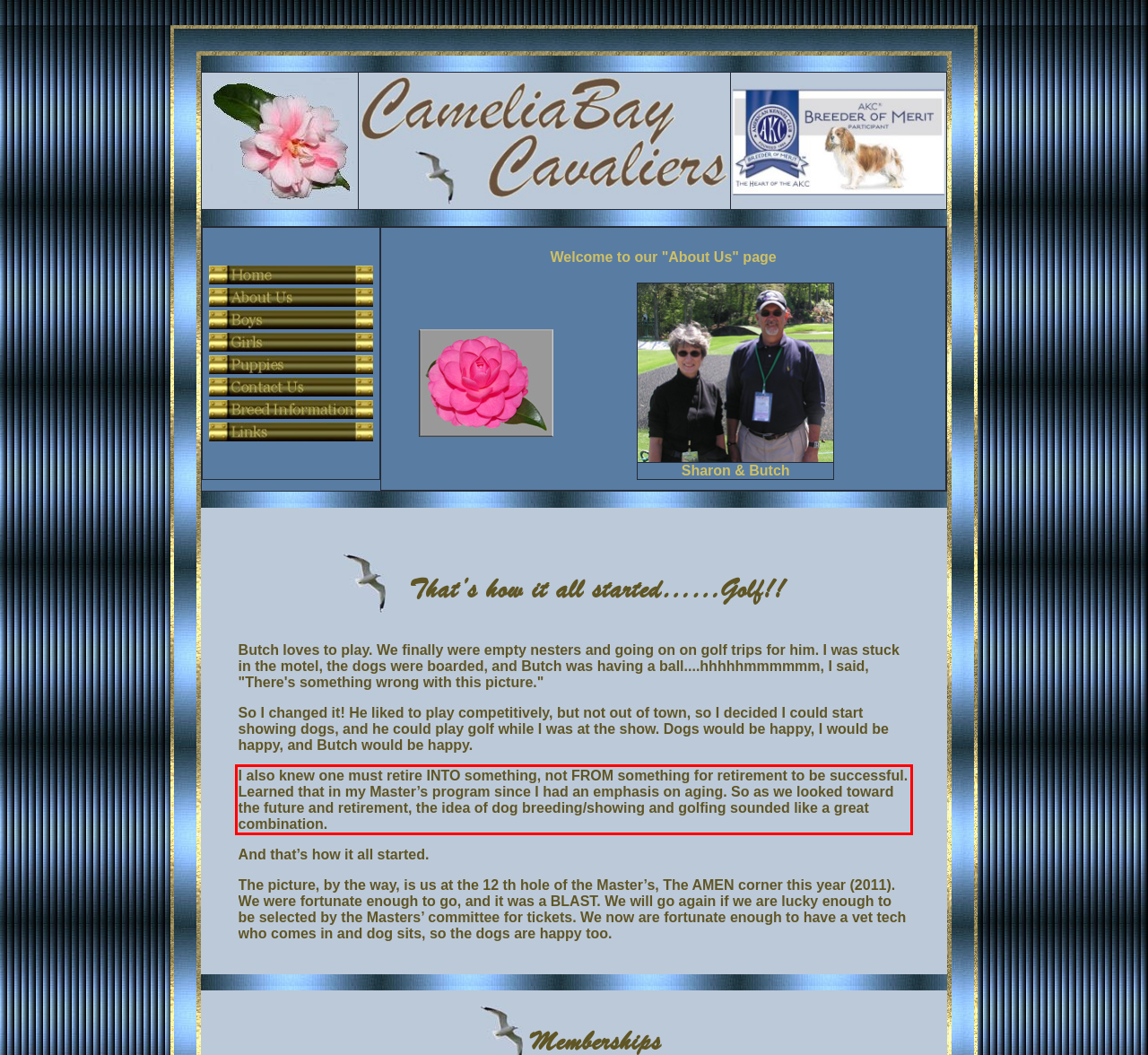Within the screenshot of the webpage, locate the red bounding box and use OCR to identify and provide the text content inside it.

I also knew one must retire INTO something, not FROM something for retirement to be successful. Learned that in my Master’s program since I had an emphasis on aging. So as we looked toward the future and retirement, the idea of dog breeding/showing and golfing sounded like a great combination.